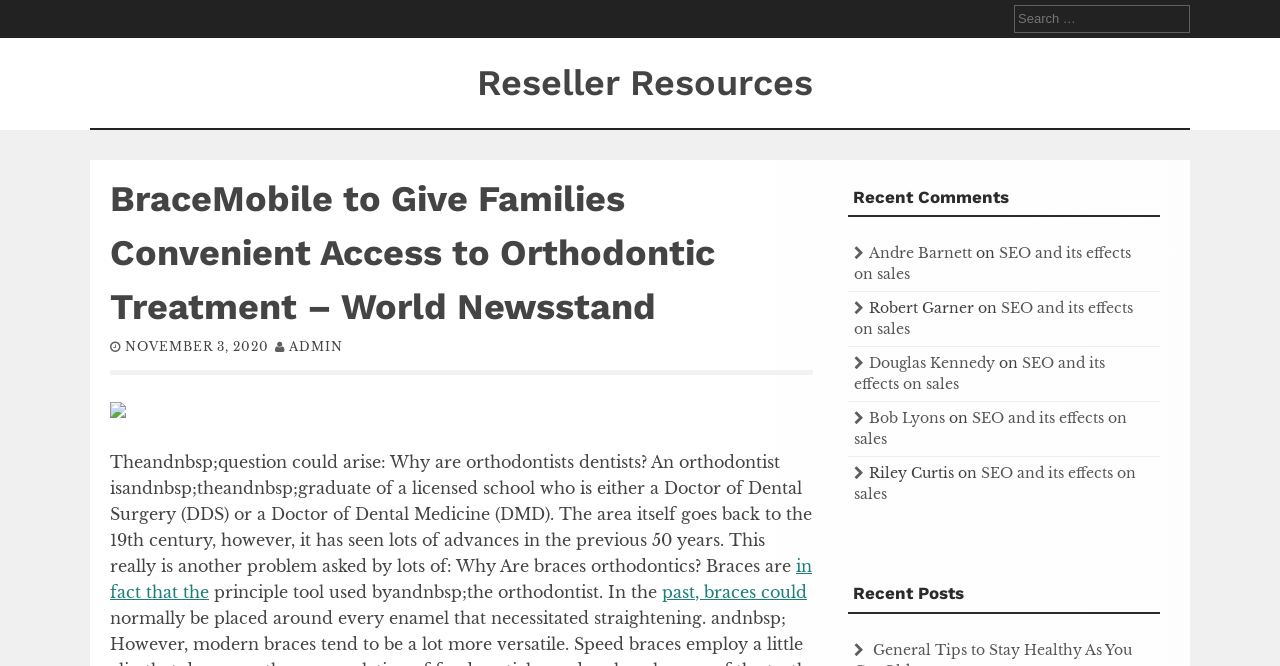Locate the bounding box coordinates of the element's region that should be clicked to carry out the following instruction: "View recent comments". The coordinates need to be four float numbers between 0 and 1, i.e., [left, top, right, bottom].

[0.663, 0.27, 0.906, 0.326]